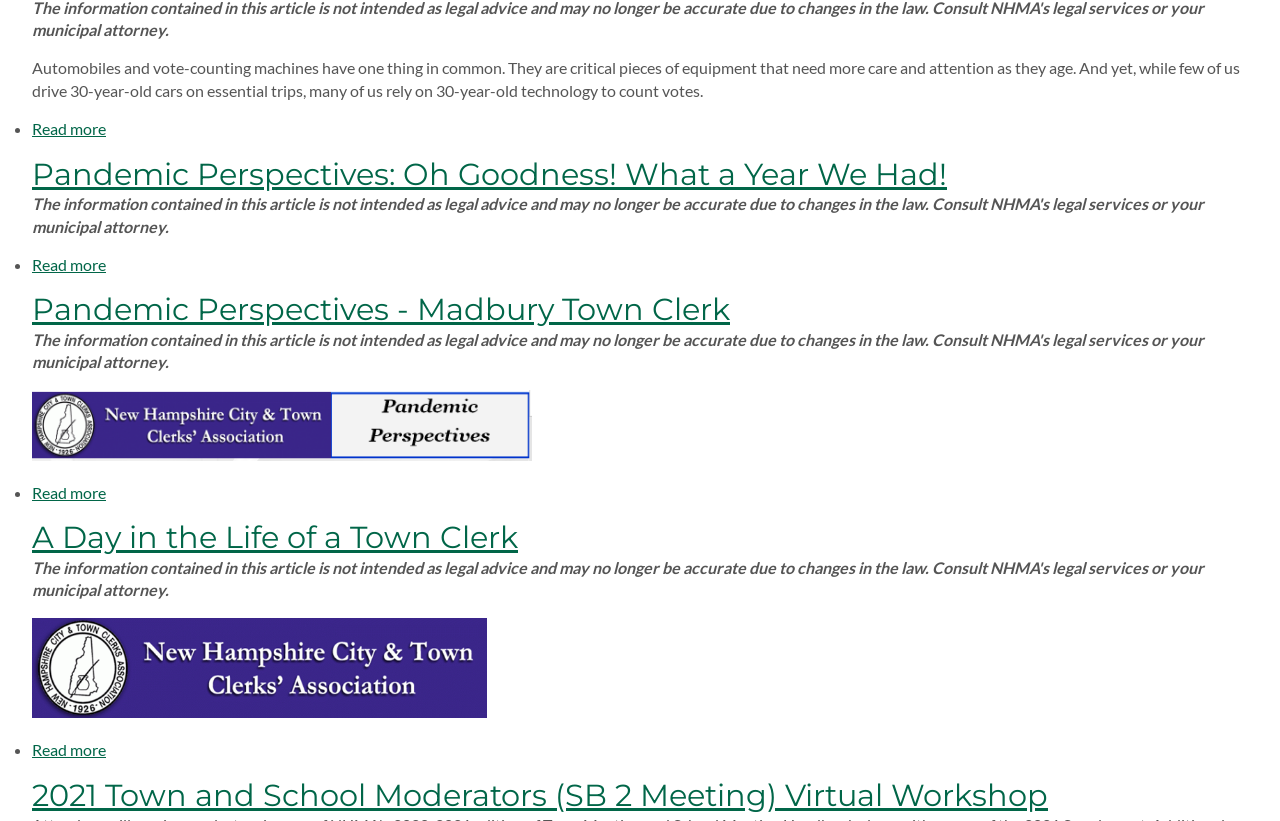Provide the bounding box coordinates of the HTML element this sentence describes: "My Account".

[0.781, 0.006, 1.0, 0.057]